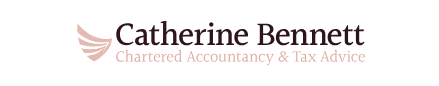What tone does the color palette convey?
Please provide a single word or phrase as your answer based on the screenshot.

Trust and reliability